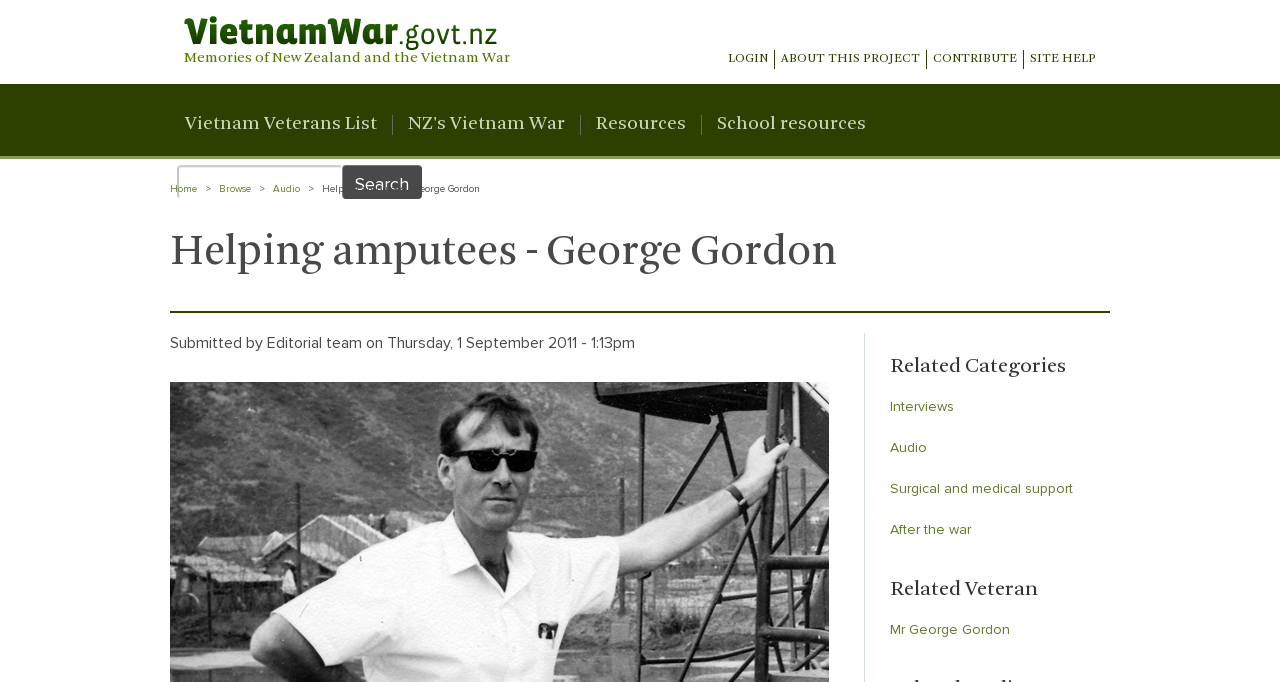How many related categories are there?
From the image, respond with a single word or phrase.

4